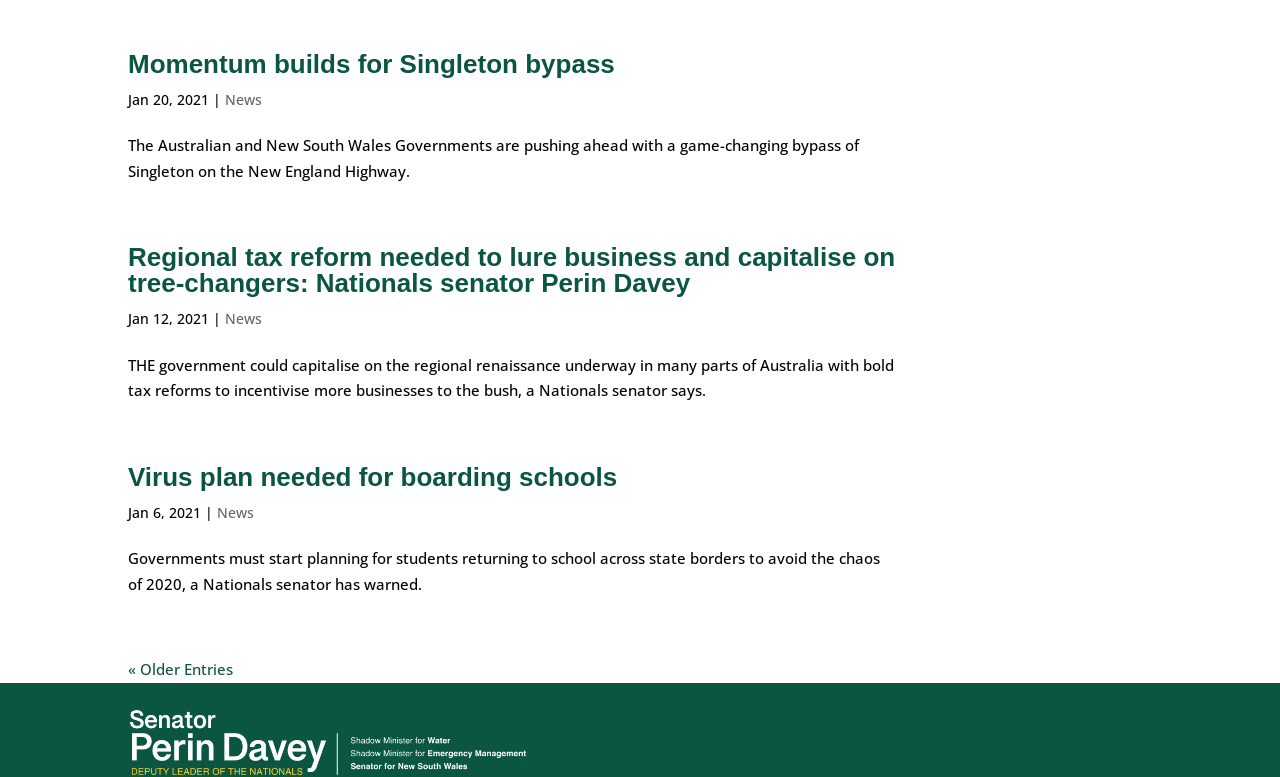Please find the bounding box for the UI element described by: "News".

[0.176, 0.115, 0.205, 0.14]